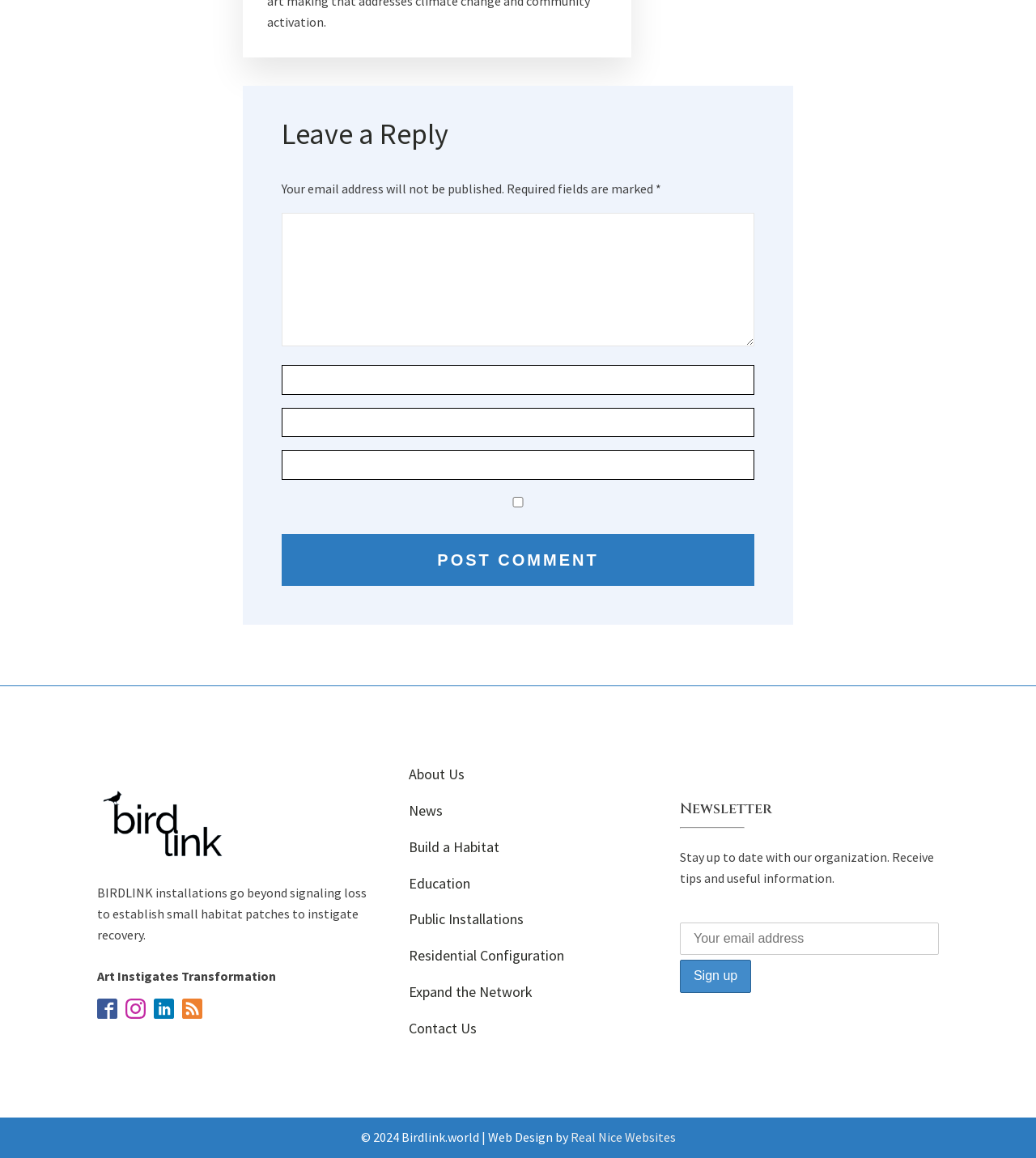What can users do with the links at the bottom?
Using the image, respond with a single word or phrase.

Visit social media